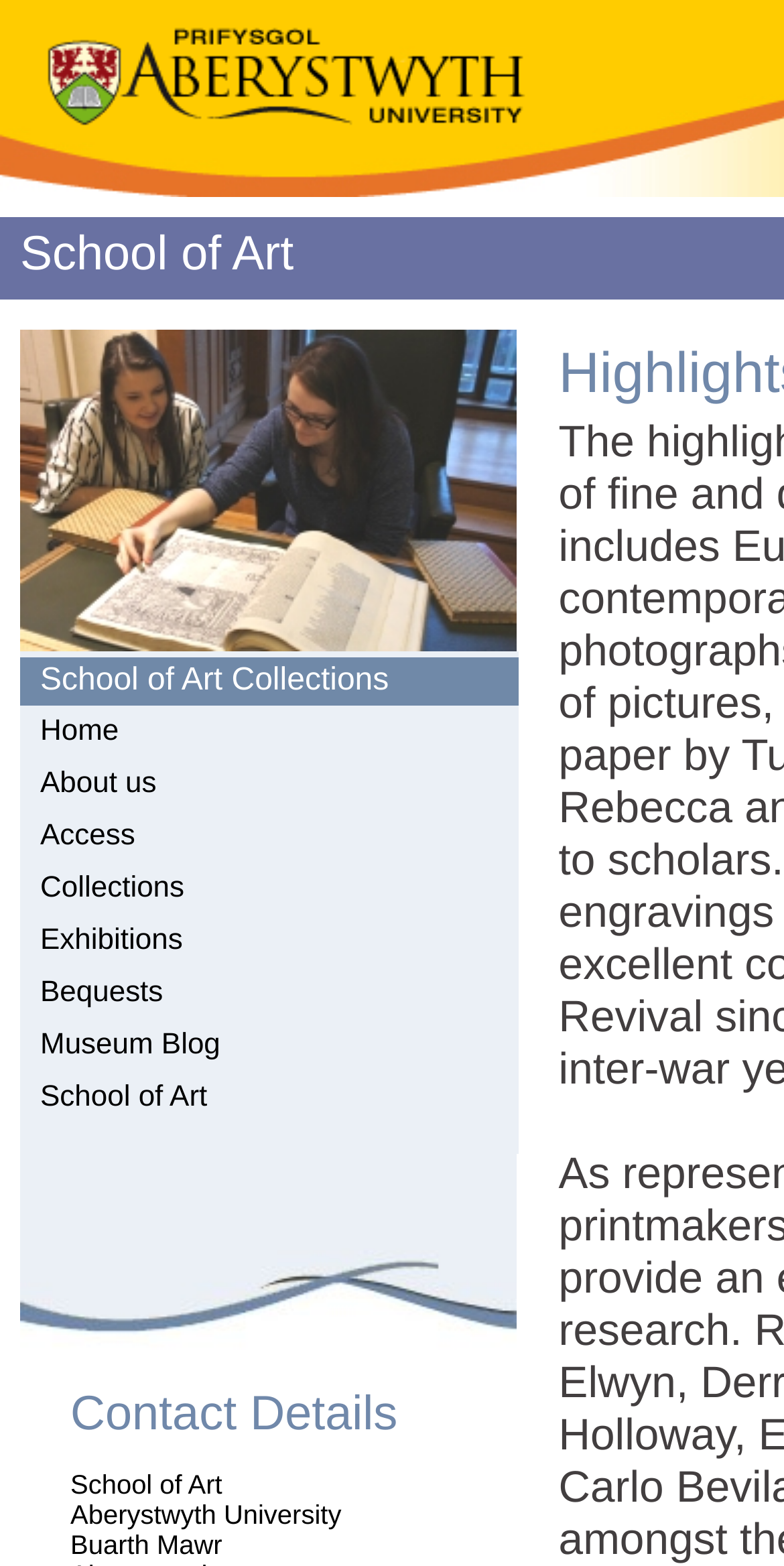Identify the bounding box coordinates of the specific part of the webpage to click to complete this instruction: "view Collections".

[0.051, 0.557, 0.235, 0.578]